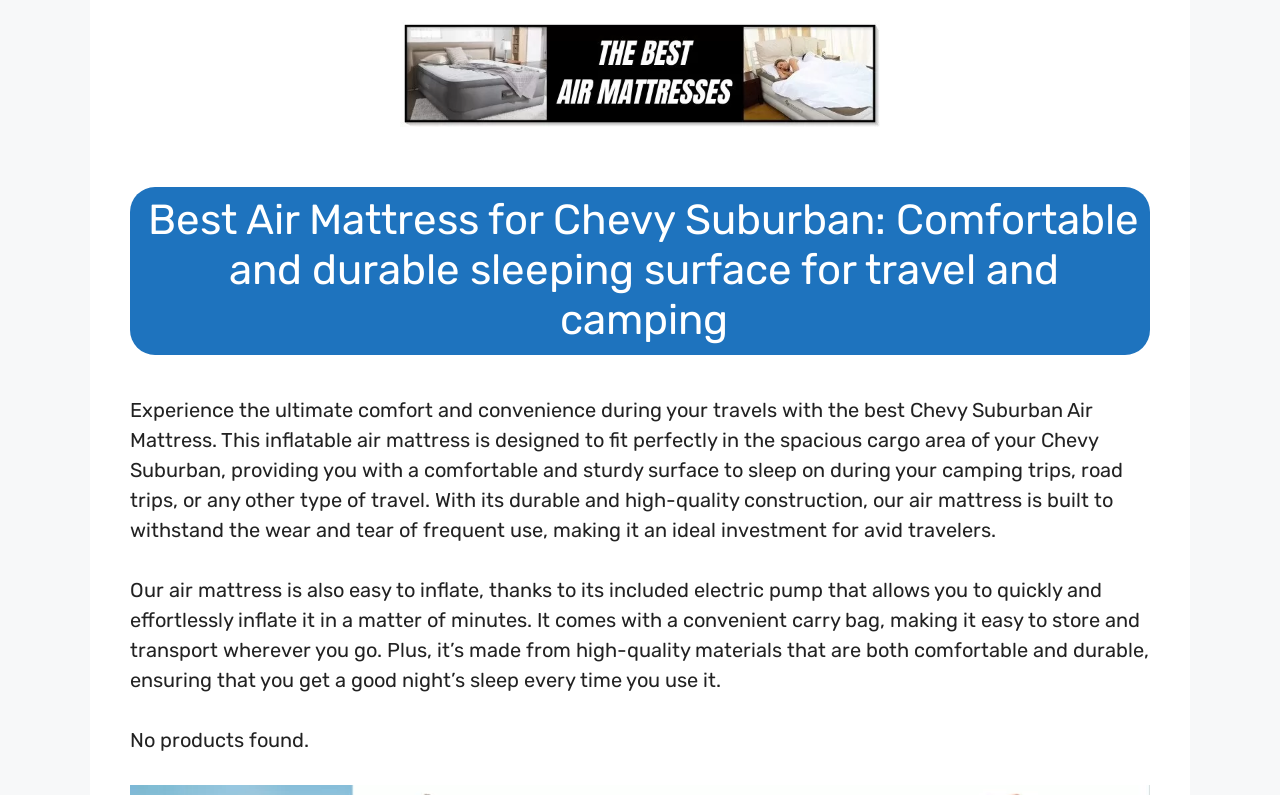Generate the main heading text from the webpage.

Best Air Mattress for Chevy Suburban: Comfortable and durable sleeping surface for travel and camping